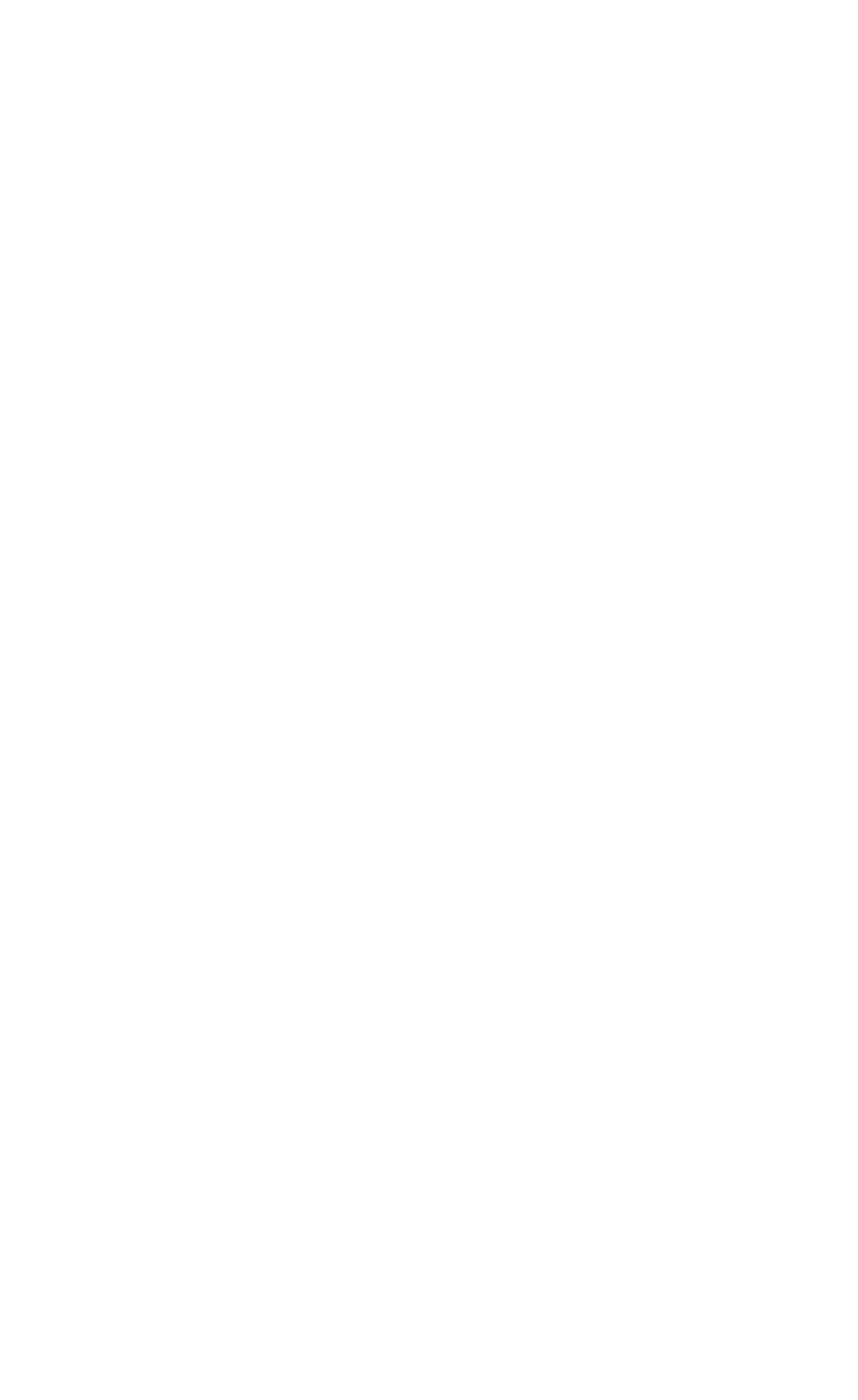Locate the bounding box coordinates of the element to click to perform the following action: 'View November 2020'. The coordinates should be given as four float values between 0 and 1, in the form of [left, top, right, bottom].

None